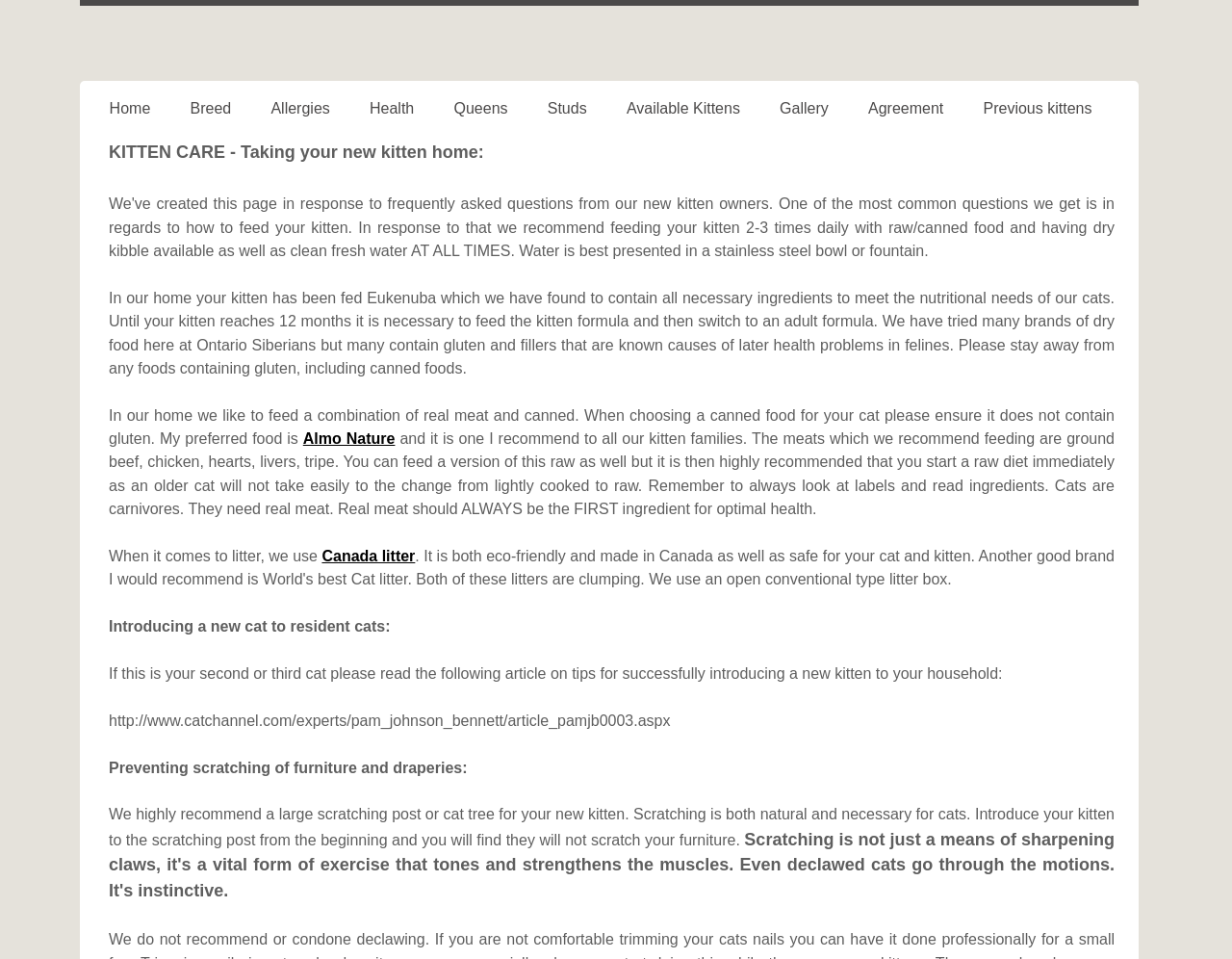Can you provide the bounding box coordinates for the element that should be clicked to implement the instruction: "Click on the 'Almo Nature' link"?

[0.246, 0.449, 0.321, 0.466]